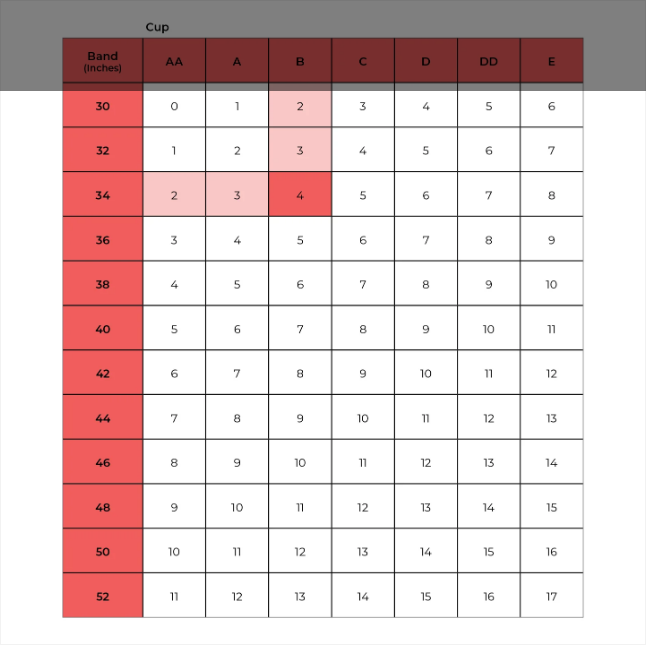Give a short answer using one word or phrase for the question:
What is the highlighted cell's cup size?

B